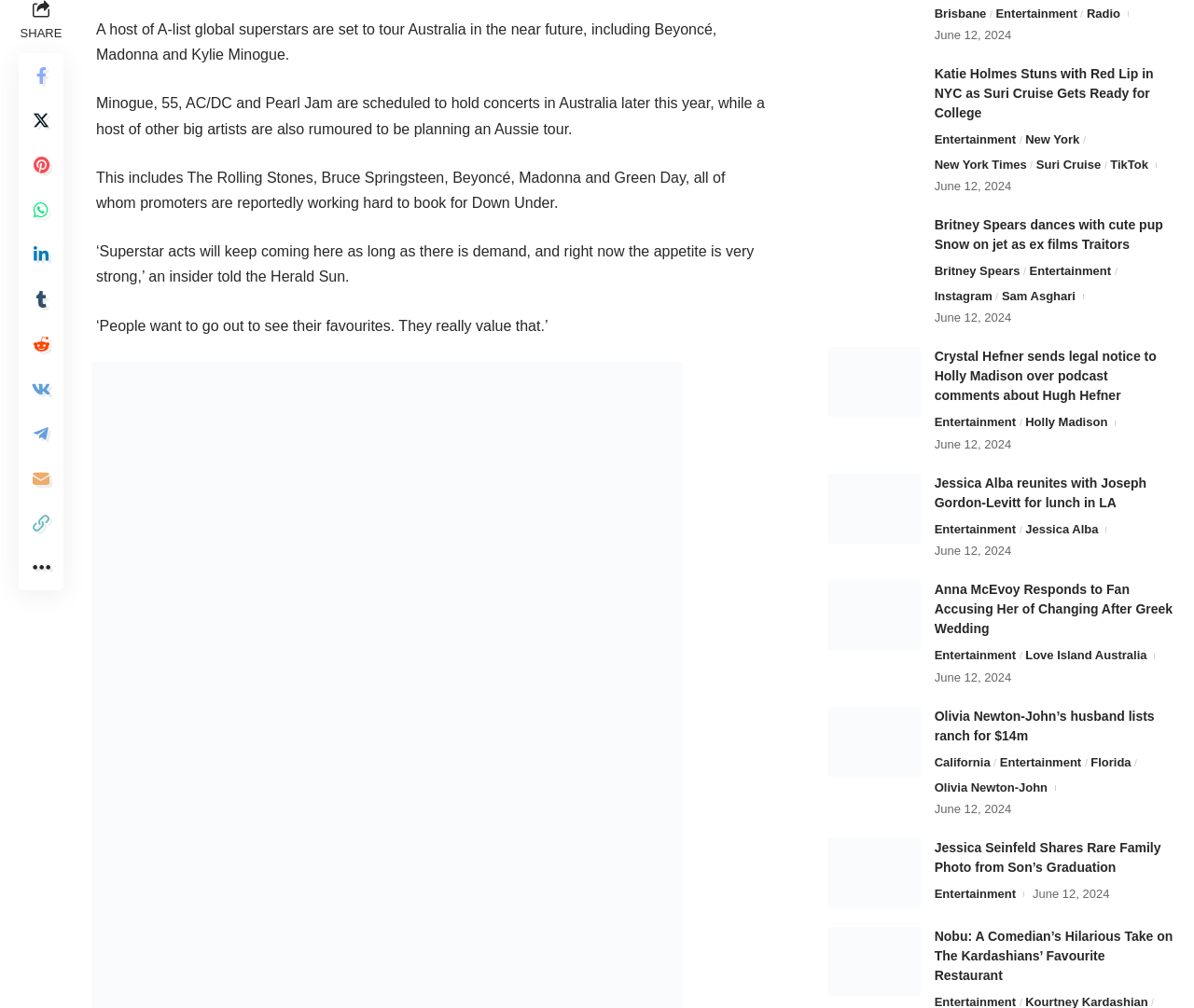Determine the coordinates of the bounding box for the clickable area needed to execute this instruction: "Share on Twitter".

[0.016, 0.097, 0.053, 0.141]